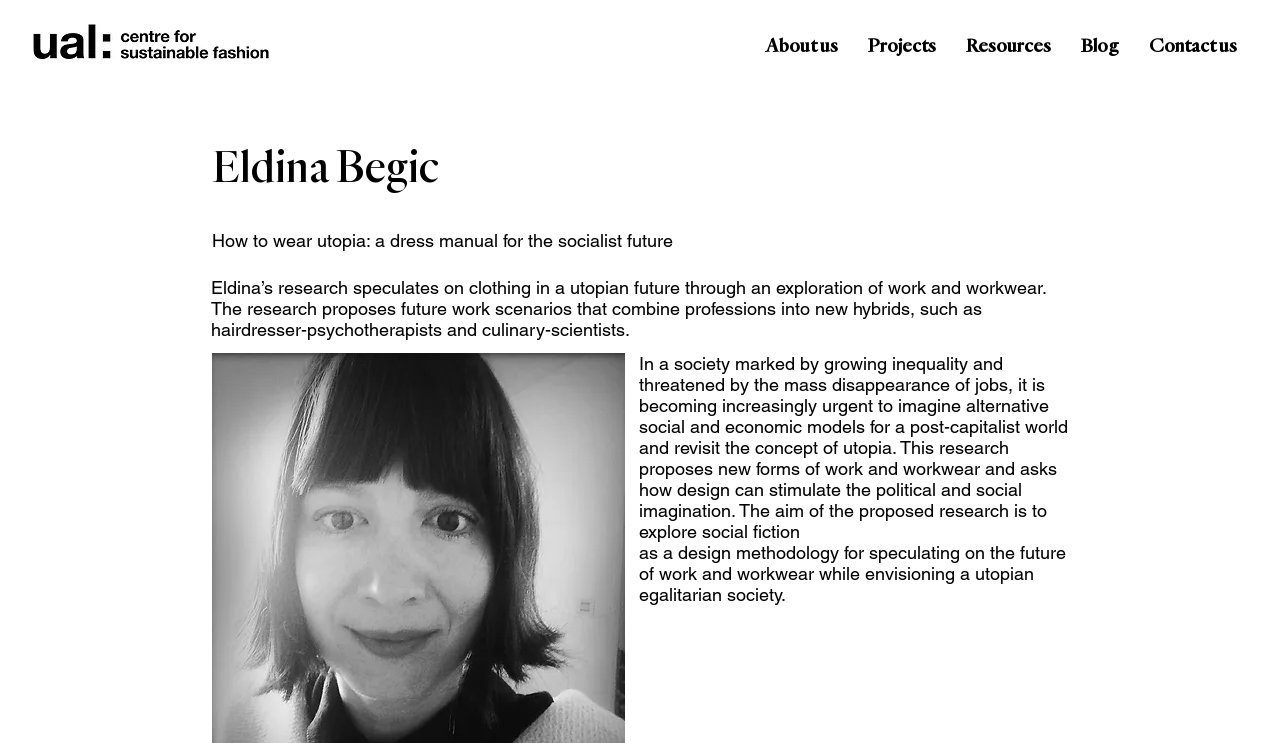Please provide a comprehensive answer to the question based on the screenshot: What is the research about?

The research is about clothing in a utopian future, as mentioned in the StaticText 'How to wear utopia: a dress manual for the socialist future' with bounding box coordinates [0.166, 0.31, 0.526, 0.338].